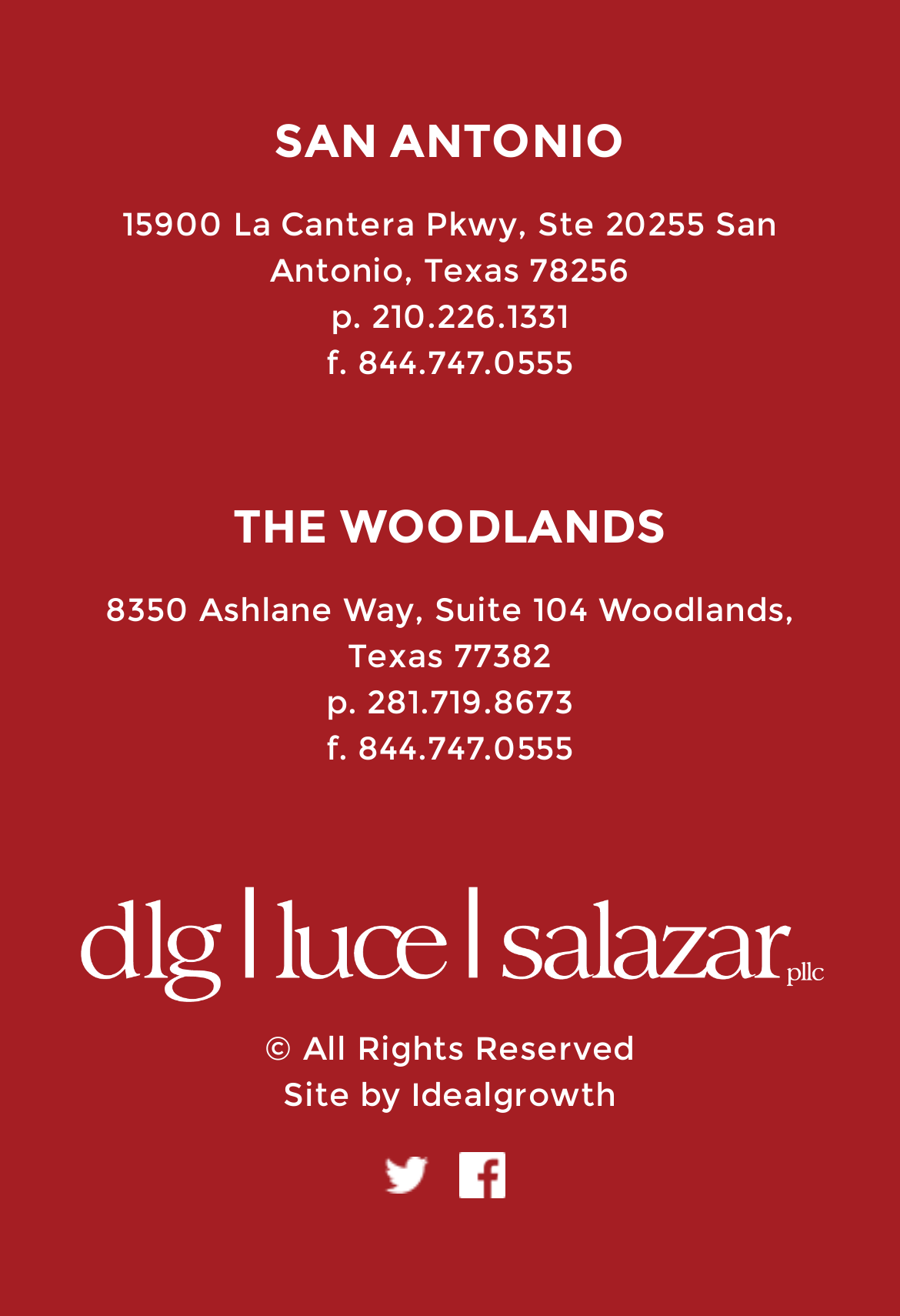Predict the bounding box of the UI element that fits this description: "Idealgrowth".

[0.456, 0.816, 0.685, 0.847]